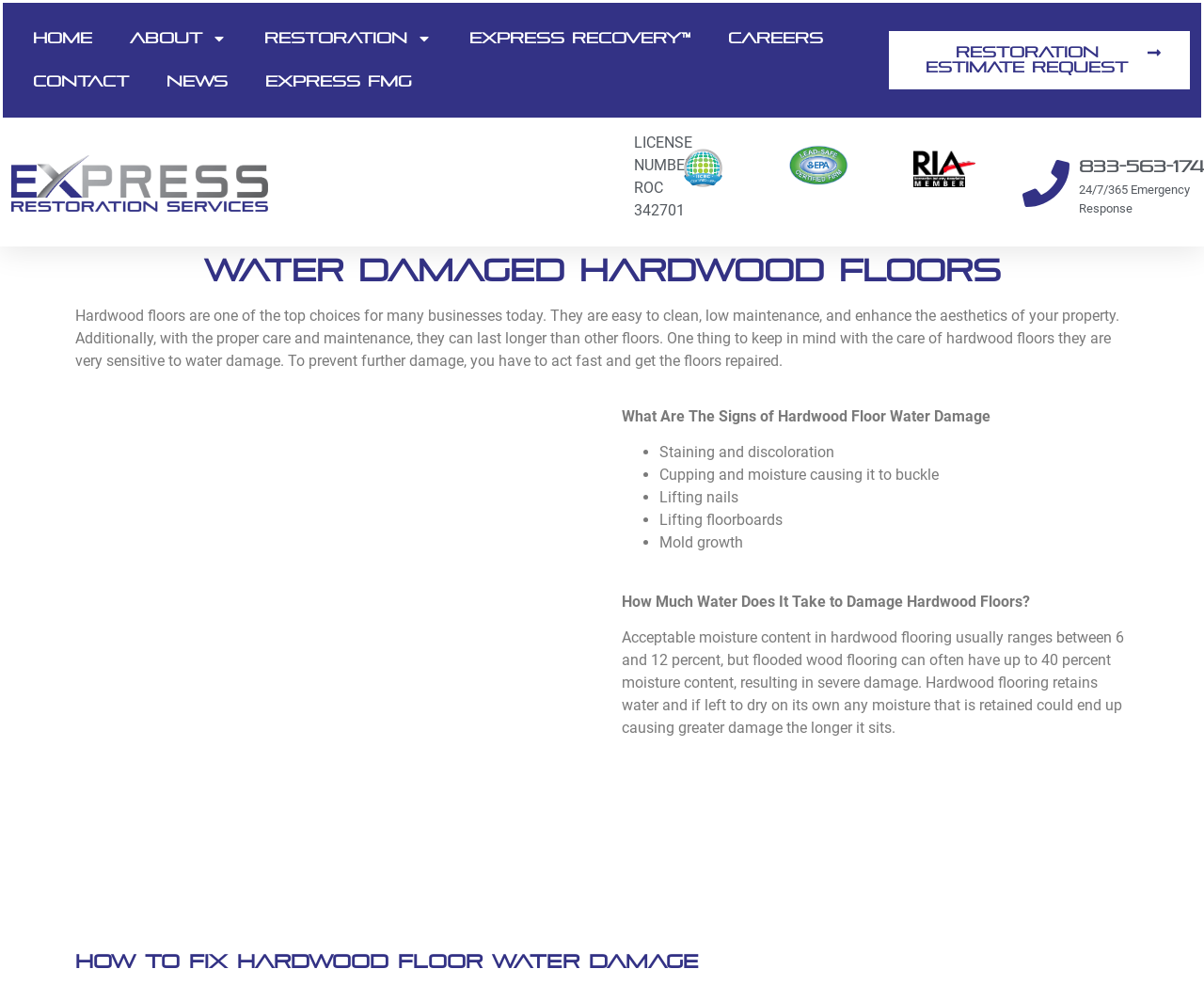Give a detailed account of the webpage, highlighting key information.

The webpage is about water damaged hardwood floors and restoration services. At the top, there is a navigation menu with links to "Home", "About", "Restoration", "Express Recovery", "Careers", "Contact", "News", and "Express FMG". Each link has an accompanying image. 

Below the navigation menu, there is a prominent link to "Restoration Estimate Request" and a list of keywords related to restoration services. 

On the left side, there is a section with the company's license number and a certification image from IICRC. 

The main content of the webpage is divided into sections. The first section has a heading "Water Damaged Hardwood Floors" and a paragraph of text describing the benefits and maintenance requirements of hardwood floors, as well as the importance of acting fast in case of water damage. 

The next section has a heading "What Are The Signs of Hardwood Floor Water Damage" and lists five signs of water damage, including staining, cupping, lifting nails, lifting floorboards, and mold growth. 

The following section has a heading "How Much Water Does It Take to Damage Hardwood Floors?" and explains the acceptable moisture content in hardwood flooring and the potential damage caused by flooding. 

Finally, there is a section with a heading "How To Fix Hardwood Floor Water Damage", but its content is not described in the provided accessibility tree.